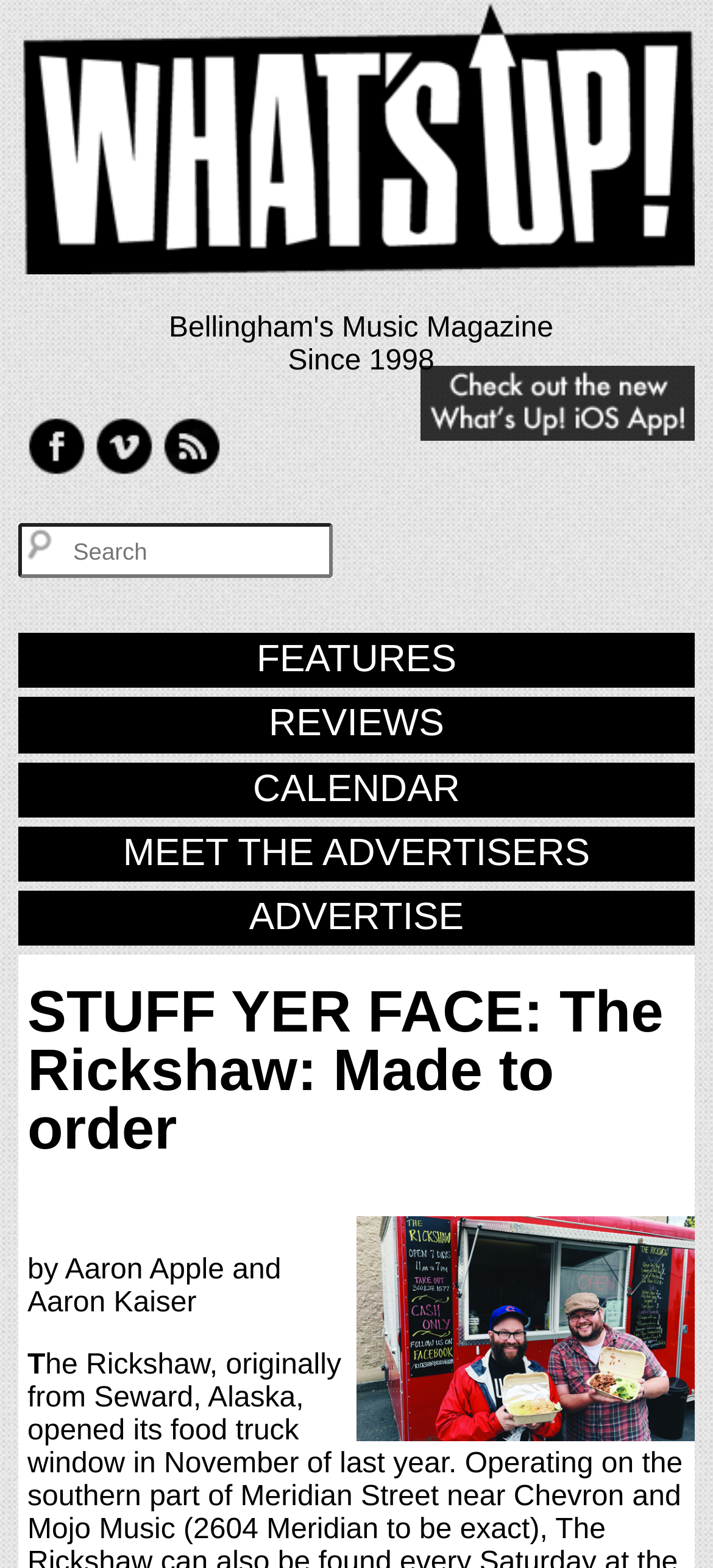Show the bounding box coordinates for the HTML element as described: "FEATURES".

[0.026, 0.404, 0.974, 0.439]